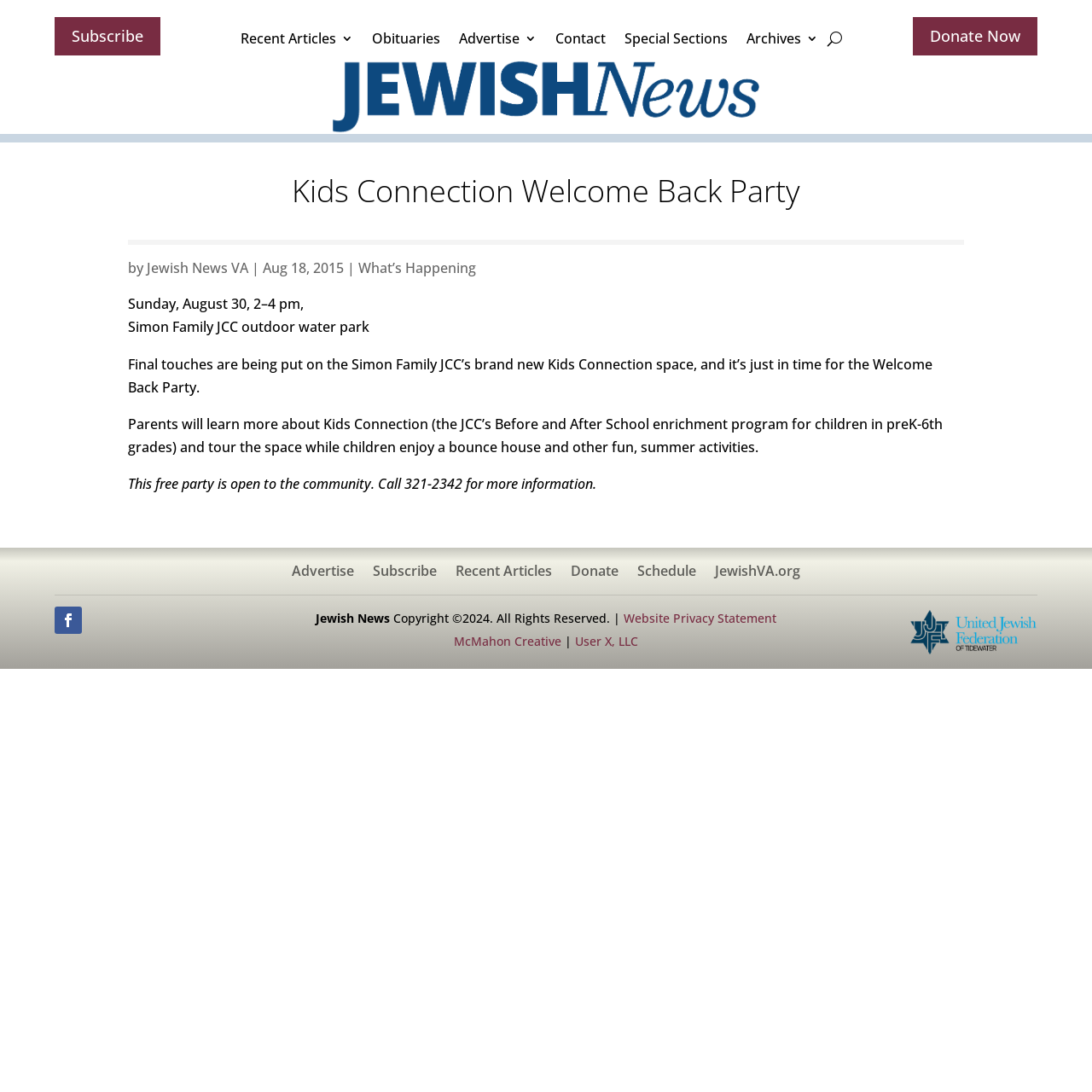Please locate the bounding box coordinates of the element that should be clicked to achieve the given instruction: "View the website's archives".

[0.684, 0.022, 0.749, 0.055]